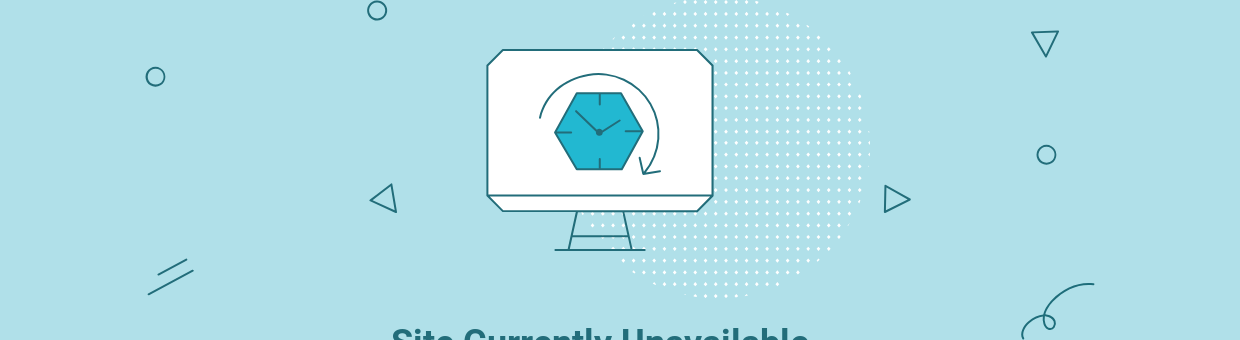Analyze the image and describe all the key elements you observe.

The image features a visually appealing design set against a soothing light blue background. Centrally displayed is a stylized computer monitor, which showcases an illustration of a hexagonal clock. The clock is depicted with an arrow circling around it, symbolizing time and waiting. Below the monitor, in a bold font, the message reads "Site Currently Unavailable," clearly conveying the issue at hand. Surrounding the main elements are playful graphic shapes, including dots and triangles, adding a modern and dynamic feel to the overall composition. This image effectively communicates the message that the website is temporarily inaccessible, while also maintaining an inviting aesthetic.